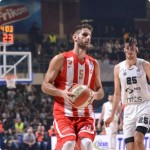Deliver an in-depth description of the image, highlighting major points.

The image features an intense moment from a basketball game, highlighting a player wearing a red jersey with the number 5, who is likely part of the Crvena Zvezda team. He is in action on the court, holding a basketball and displaying a determined expression, while an opposing player in a white jersey with the number 25 closely approaches him. The backdrop reveals a bustling arena filled with spectators, contributing to the energetic atmosphere of the match. This scene captures a pivotal moment in the ABA League, particularly noted for its excitement during the first win in the Eternal Derby for the Crvena Zvezda team against their rivals.